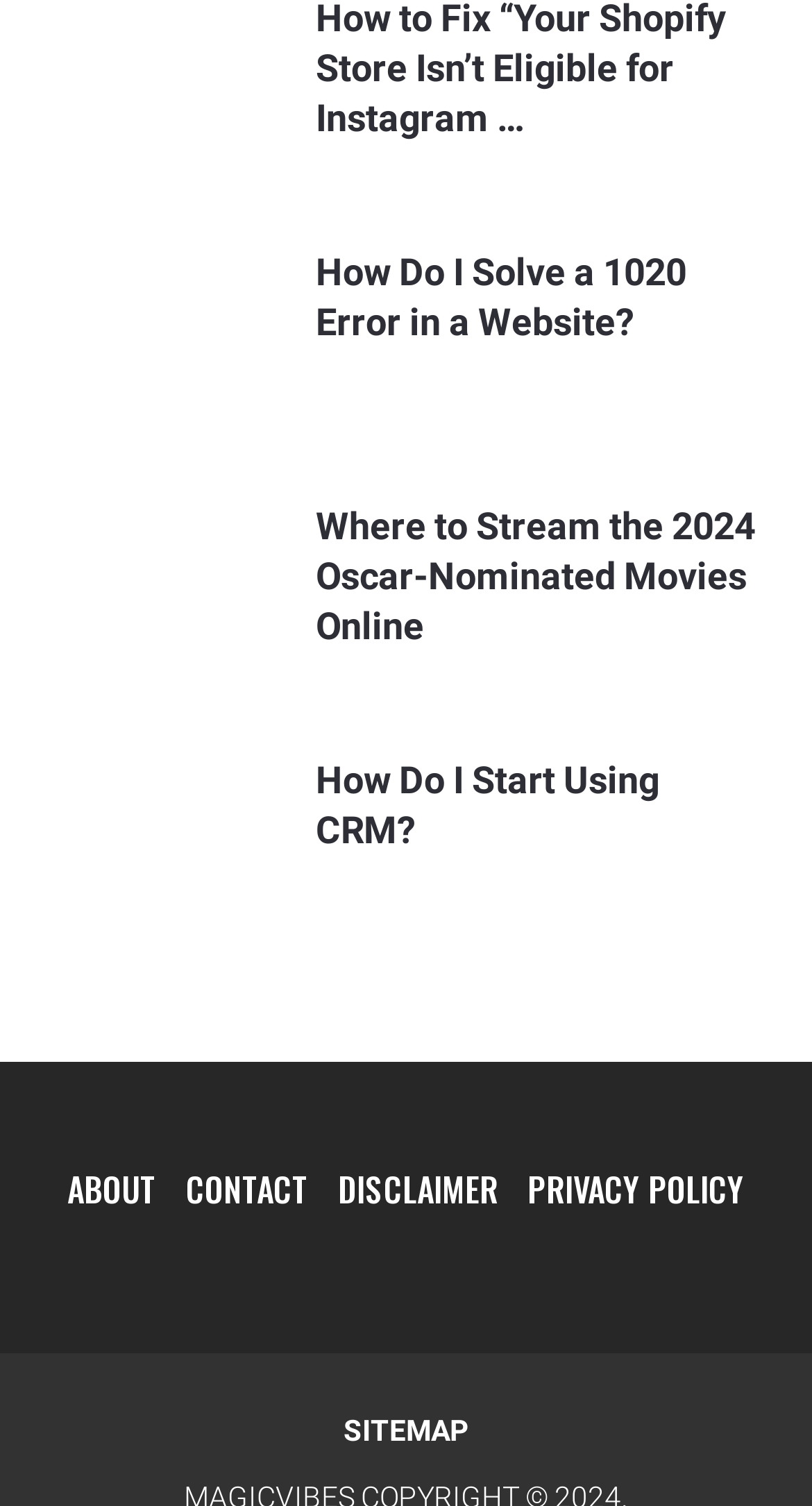Please provide the bounding box coordinates in the format (top-left x, top-left y, bottom-right x, bottom-right y). Remember, all values are floating point numbers between 0 and 1. What is the bounding box coordinate of the region described as: Privacy Policy

[0.65, 0.773, 0.917, 0.806]